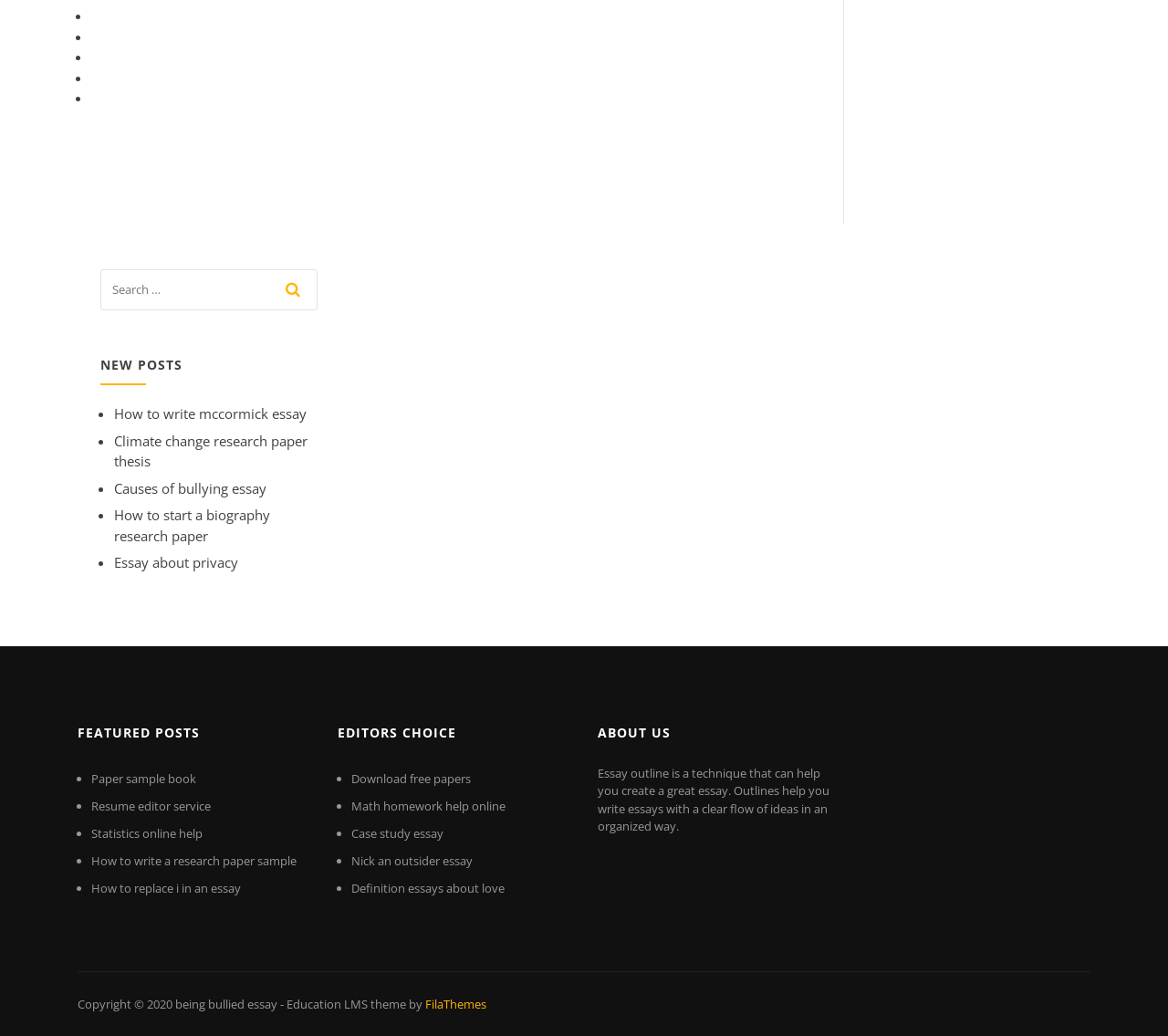Locate the bounding box coordinates of the area that needs to be clicked to fulfill the following instruction: "read the post about how to write mccormick essay". The coordinates should be in the format of four float numbers between 0 and 1, namely [left, top, right, bottom].

[0.098, 0.39, 0.262, 0.408]